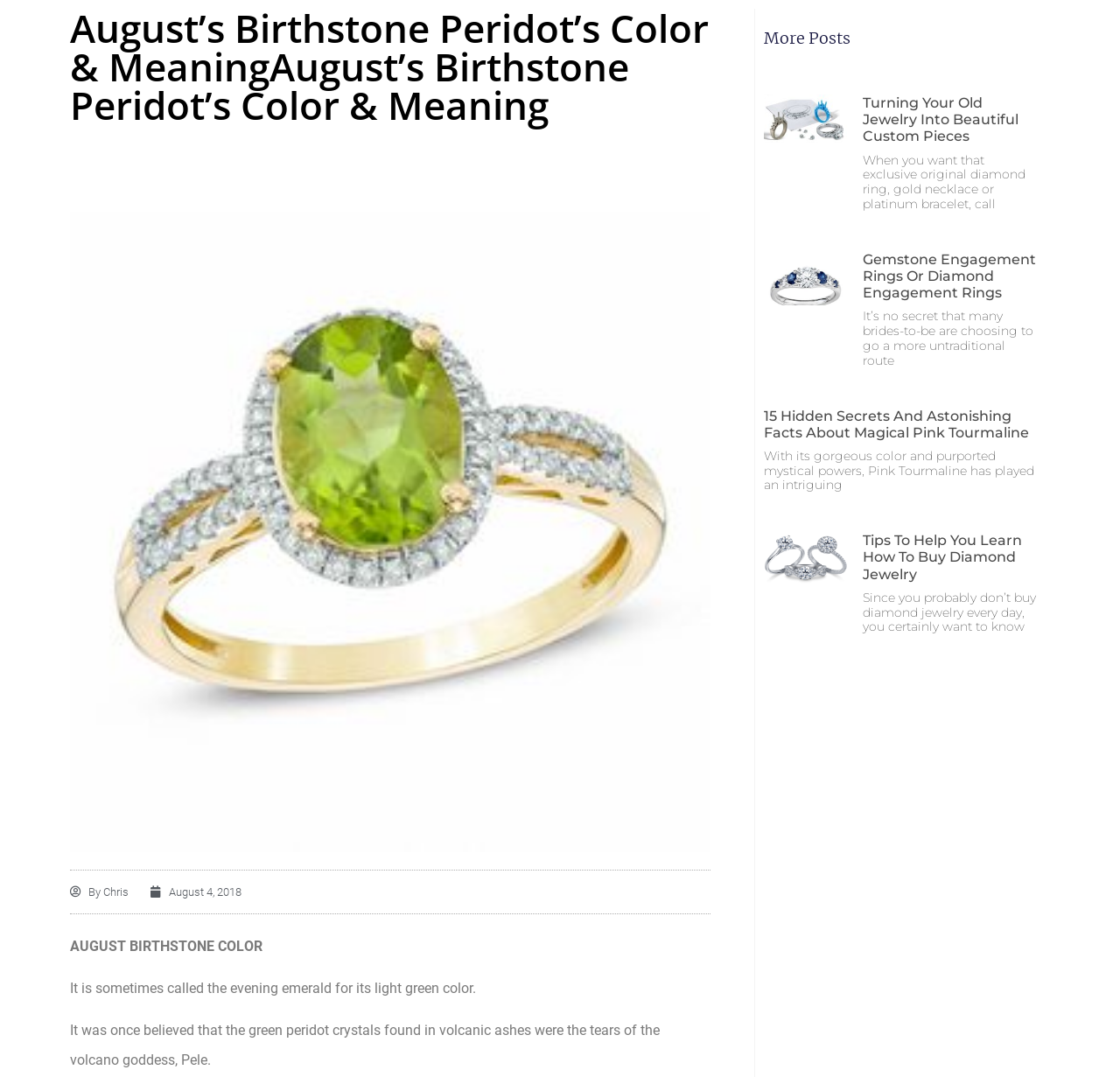What is the color of August's birthstone?
Please provide a detailed and comprehensive answer to the question.

The webpage mentions that August's birthstone, Peridot, has a light green color, which is why it is sometimes called the evening emerald.